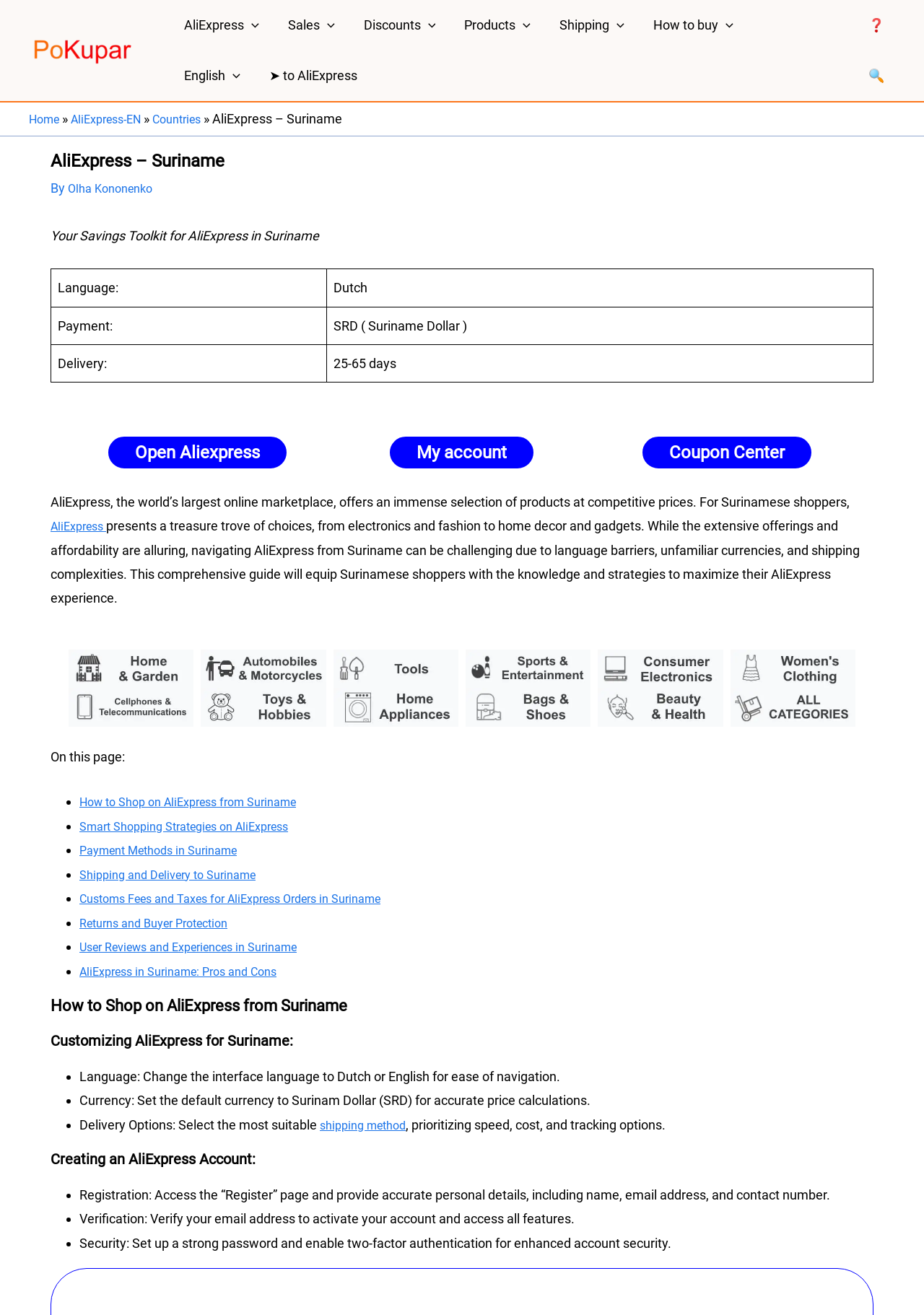Using the information in the image, give a detailed answer to the following question: What is the currency used in Suriname?

The currency used in Suriname can be found in the table section, where it says 'Payment: SRD (Suriname Dollar)' in one of the grid cells.